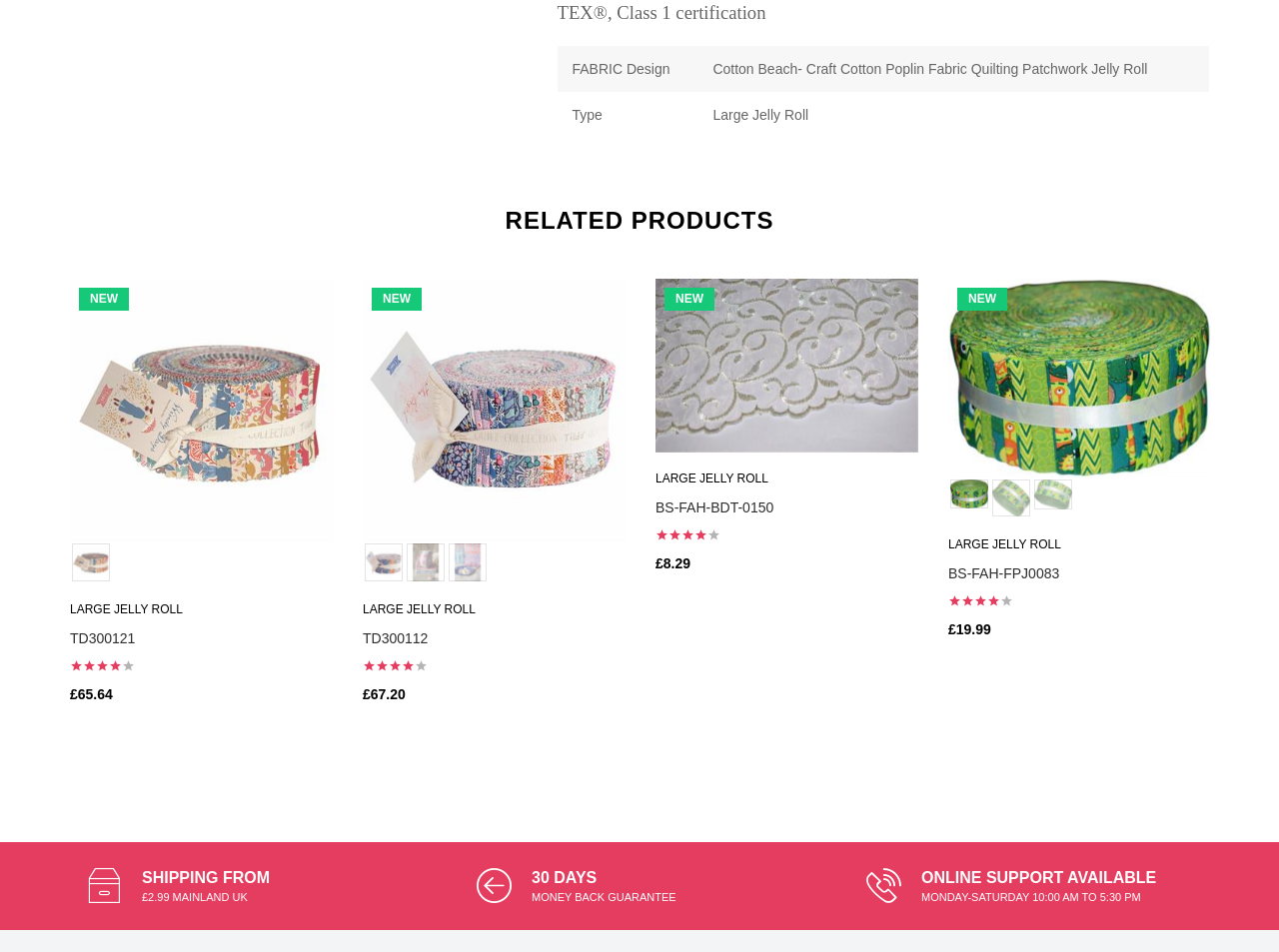Give a short answer to this question using one word or a phrase:
What is the price of the first product?

£65.64